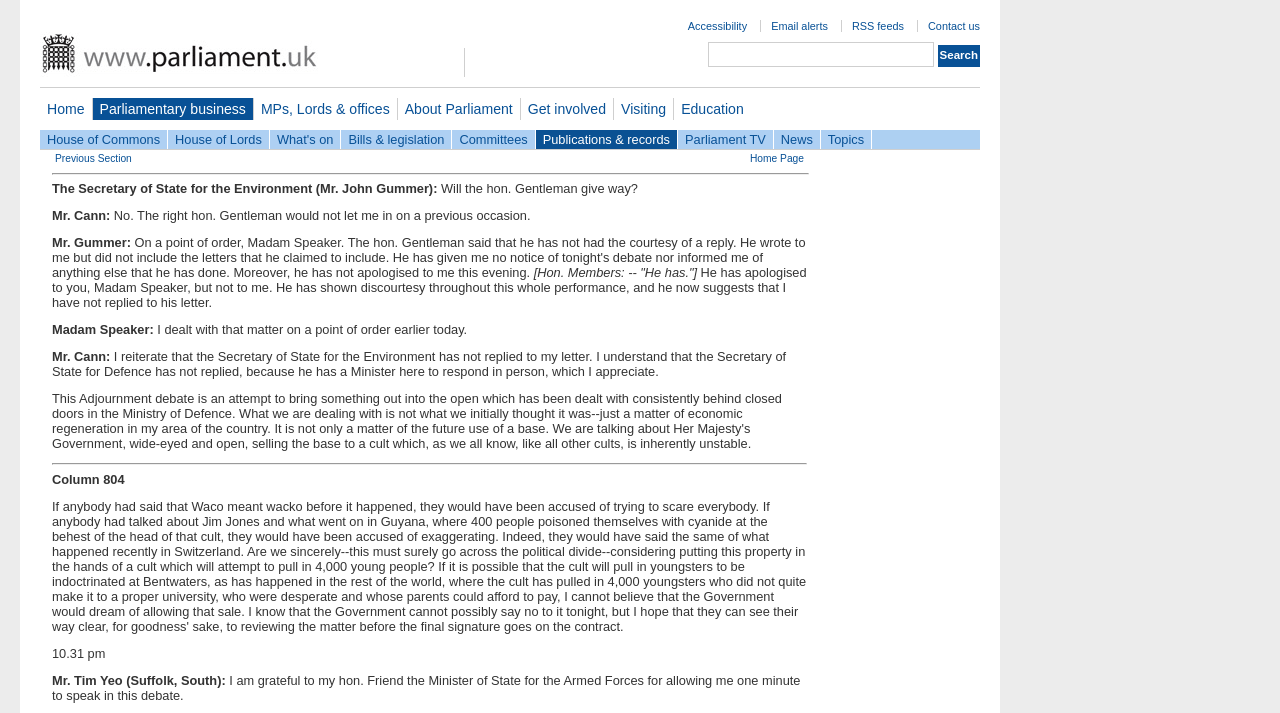What is the text of the first link on the webpage?
Give a one-word or short-phrase answer derived from the screenshot.

Accessibility